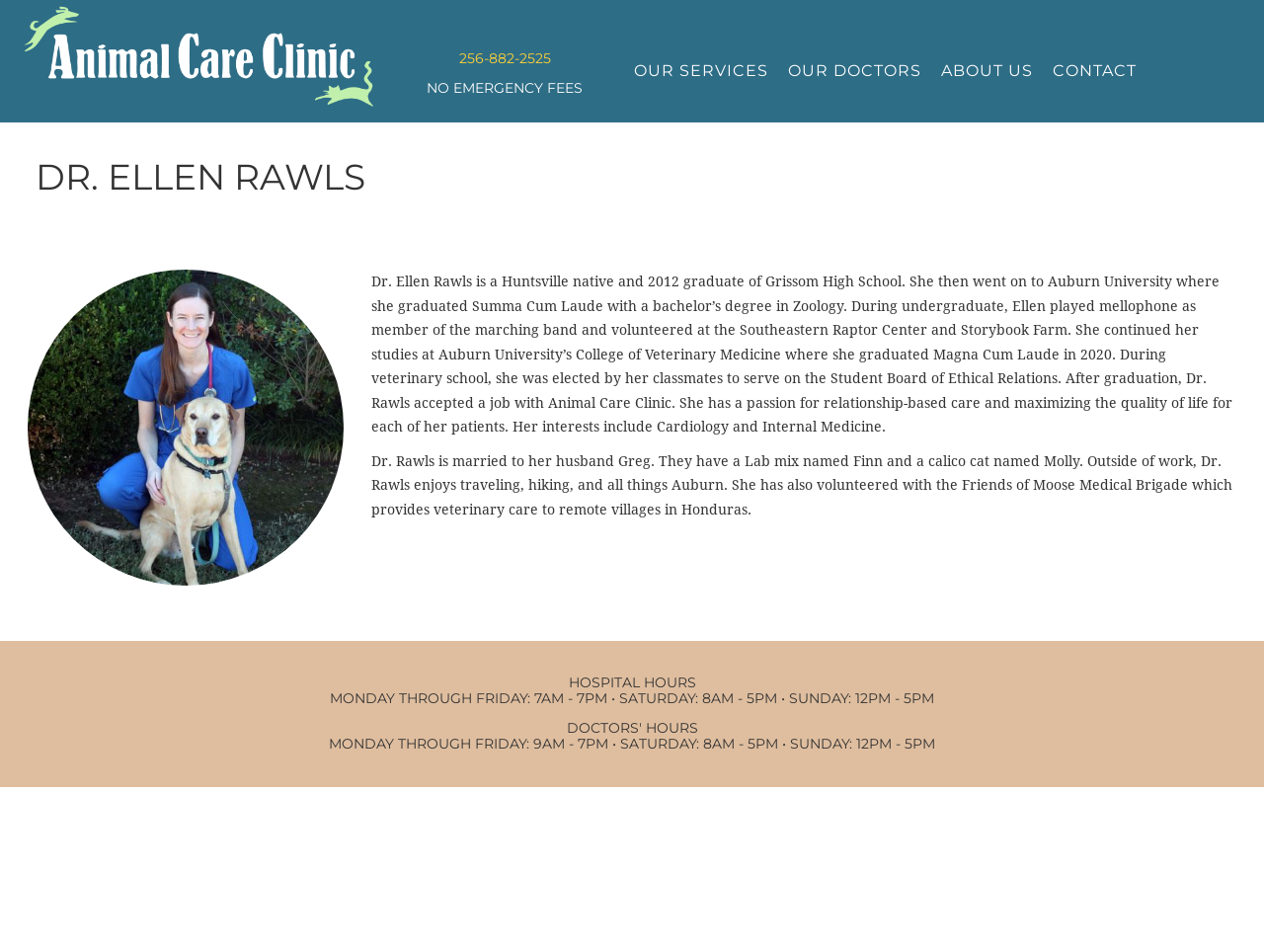Please determine and provide the text content of the webpage's heading.

DR. ELLEN RAWLS